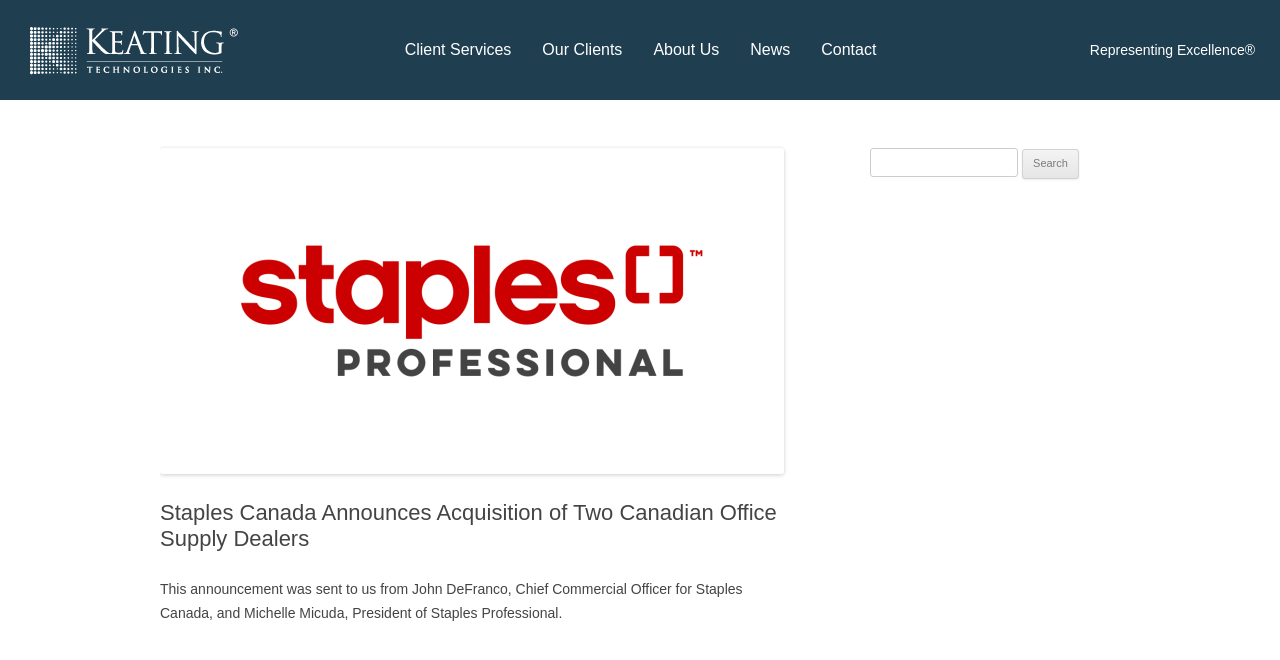Please identify the bounding box coordinates of the element that needs to be clicked to execute the following command: "Click on Client Services". Provide the bounding box using four float numbers between 0 and 1, formatted as [left, top, right, bottom].

[0.304, 0.056, 0.411, 0.095]